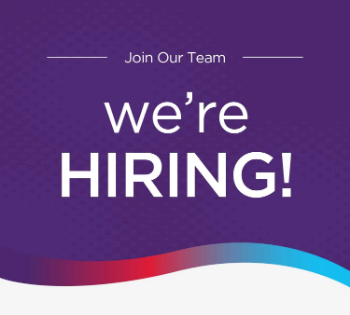What is the purpose of the graphic?
Please ensure your answer to the question is detailed and covers all necessary aspects.

The graphic is designed to promote job opportunities at Providence Care, and its engaging visual elements, such as the dynamic wave motif and bold white letters, are intended to attract potential candidates to explore available positions within the organization.